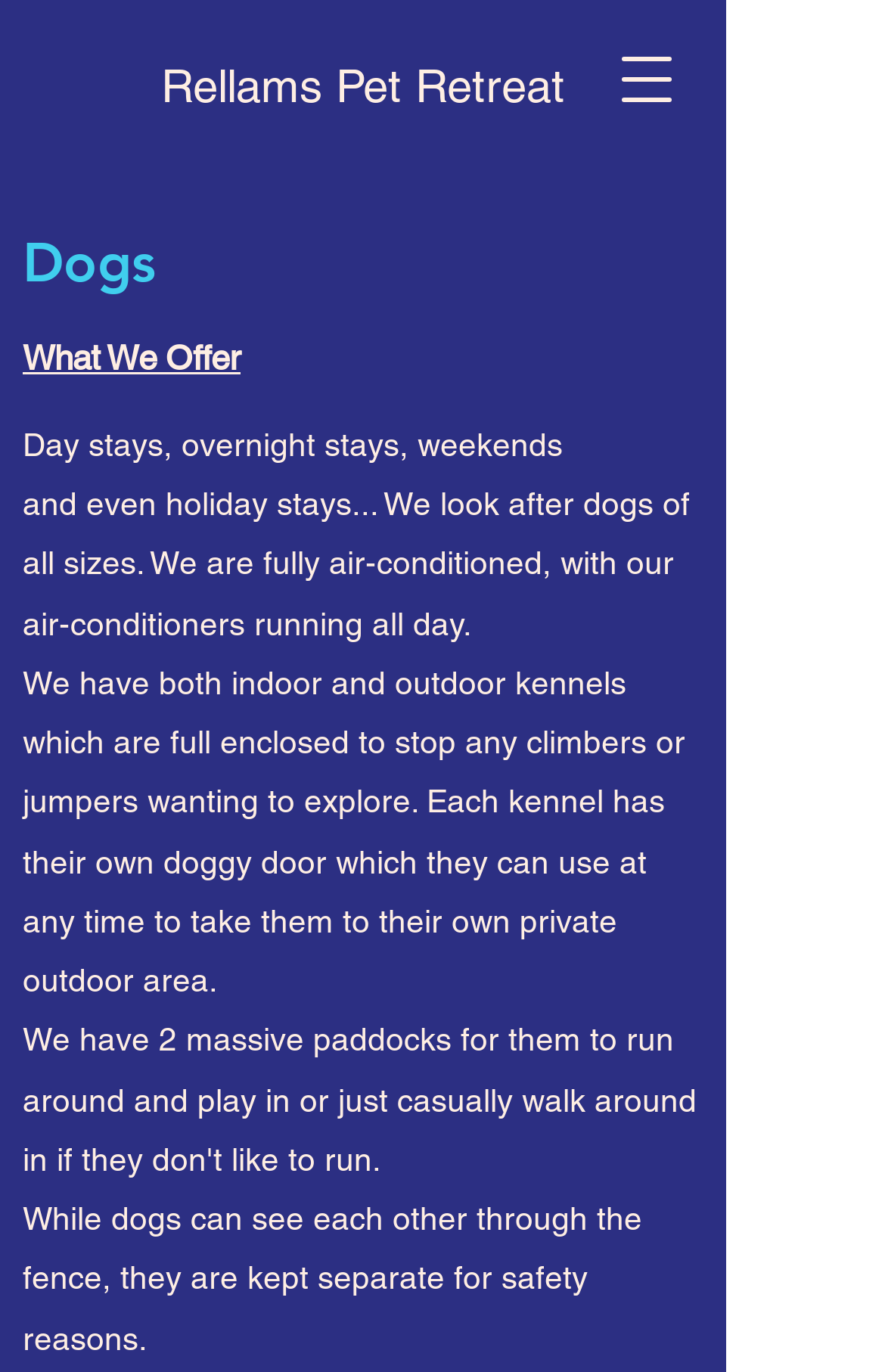Answer with a single word or phrase: 
What is the environment of the kennels?

Air-conditioned